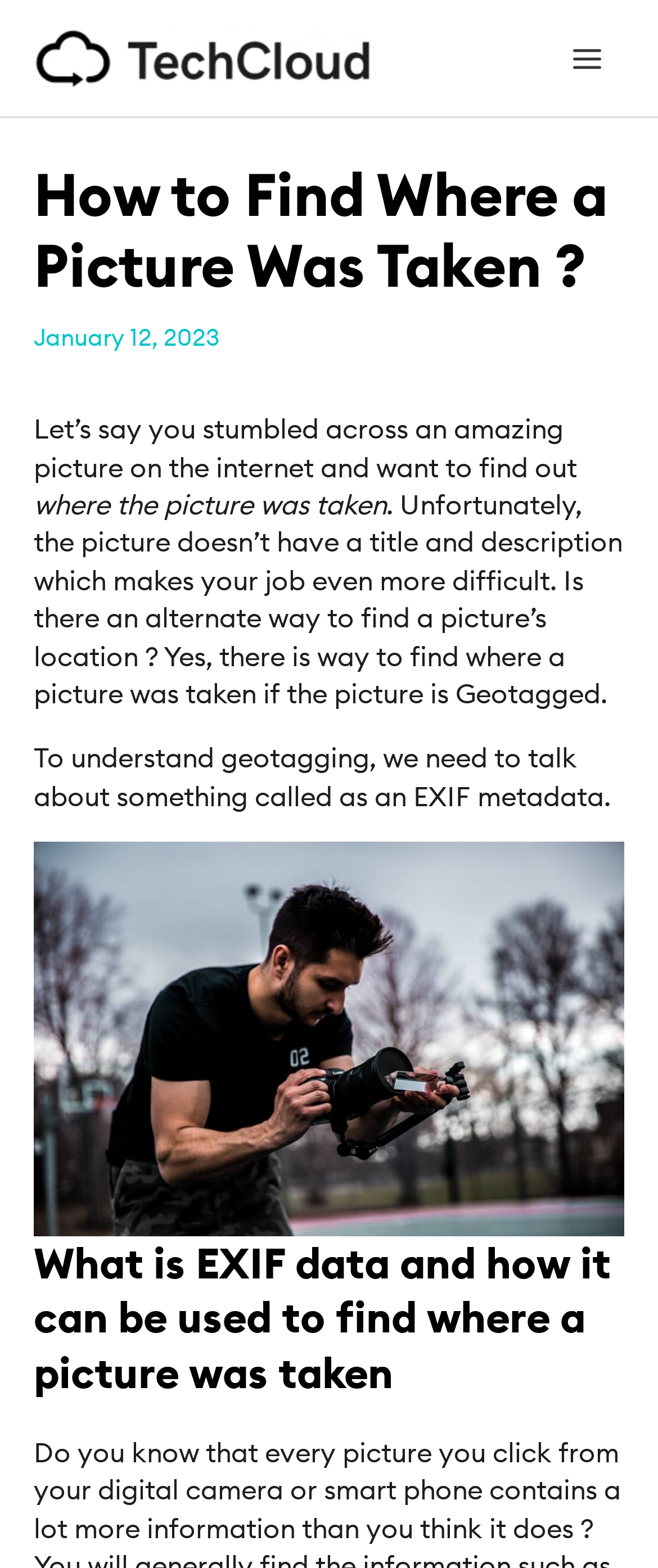Answer in one word or a short phrase: 
What is geotagging?

A way to find a picture's location